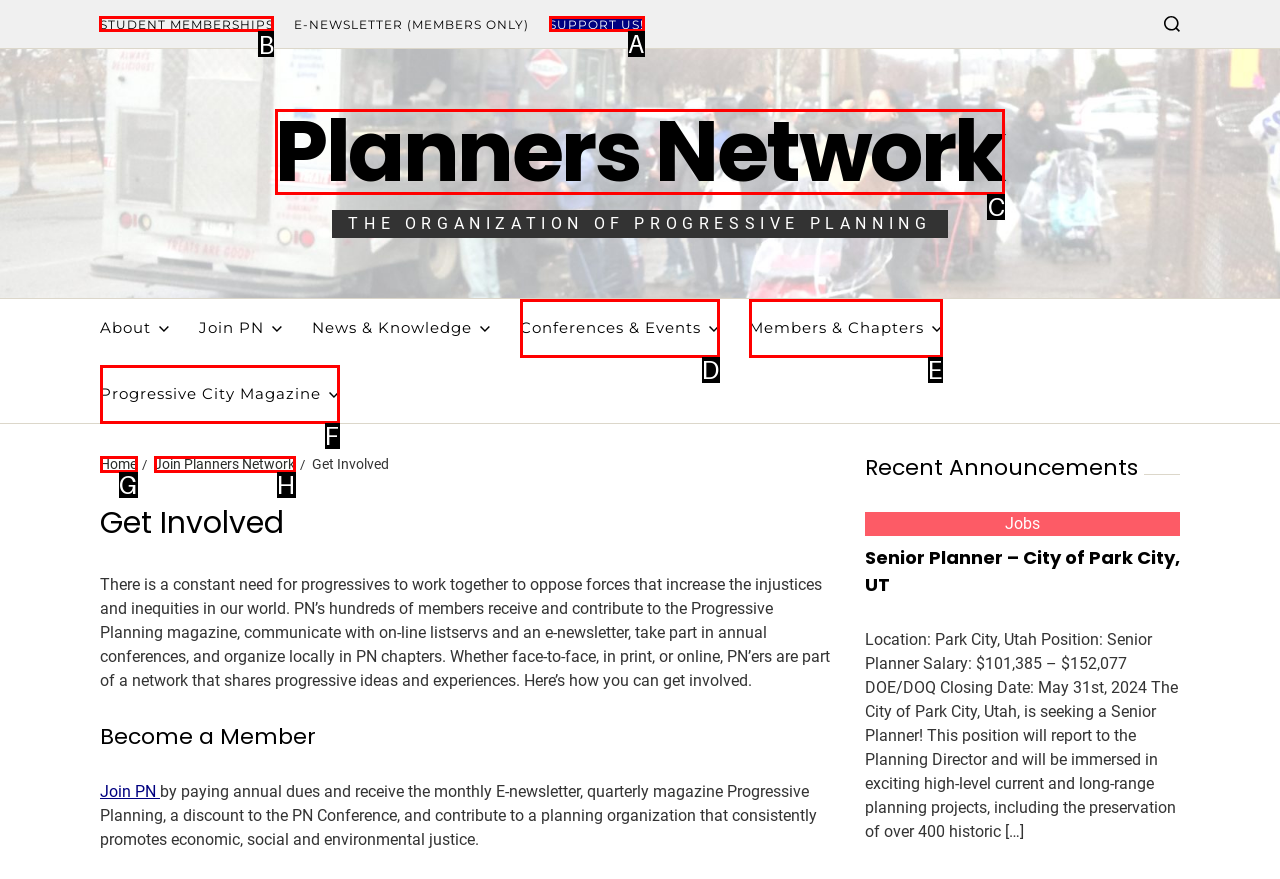Choose the UI element you need to click to carry out the task: Click on STUDENT MEMBERSHIPS.
Respond with the corresponding option's letter.

B